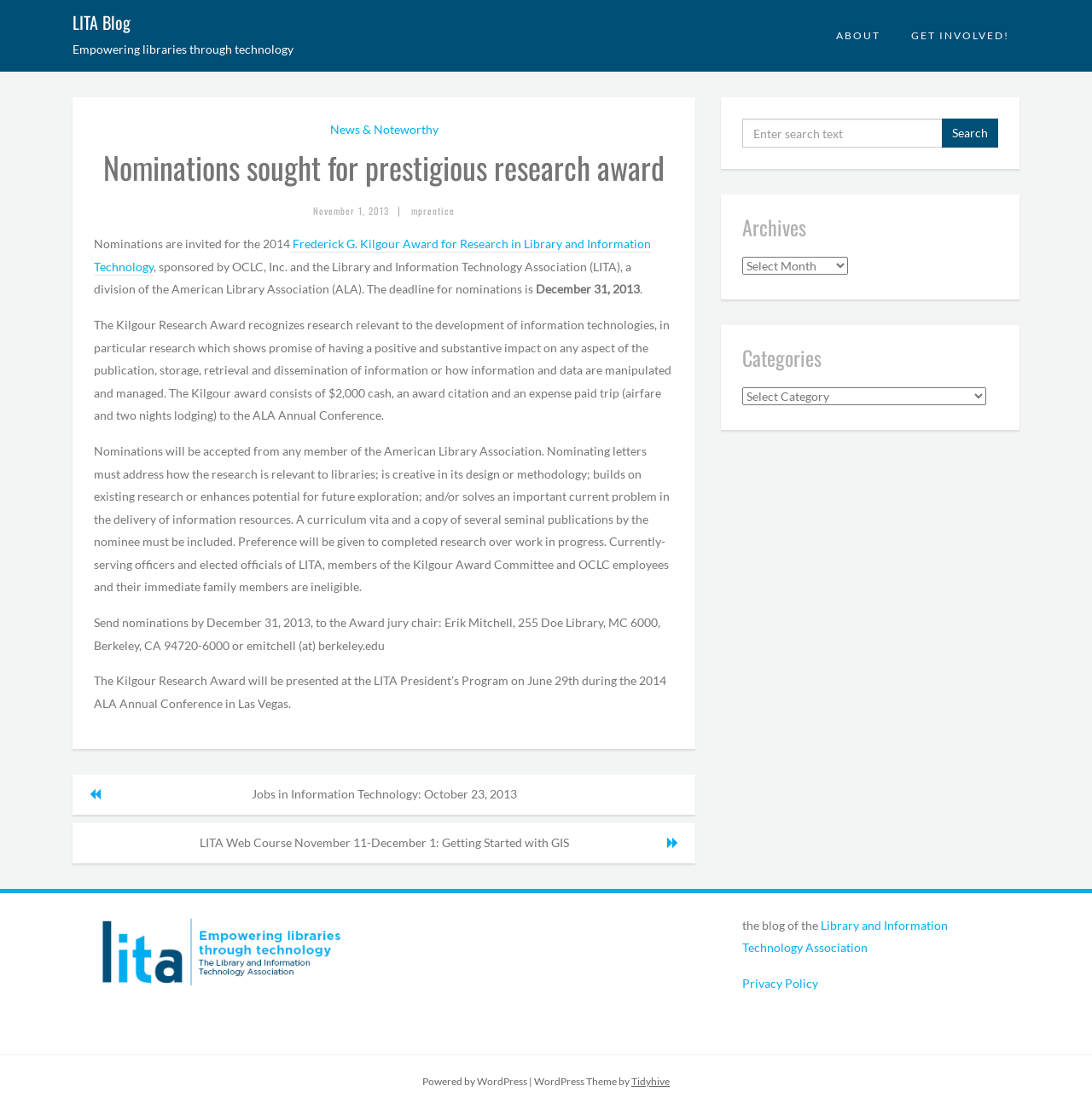Please extract the title of the webpage.

Nominations sought for prestigious research award